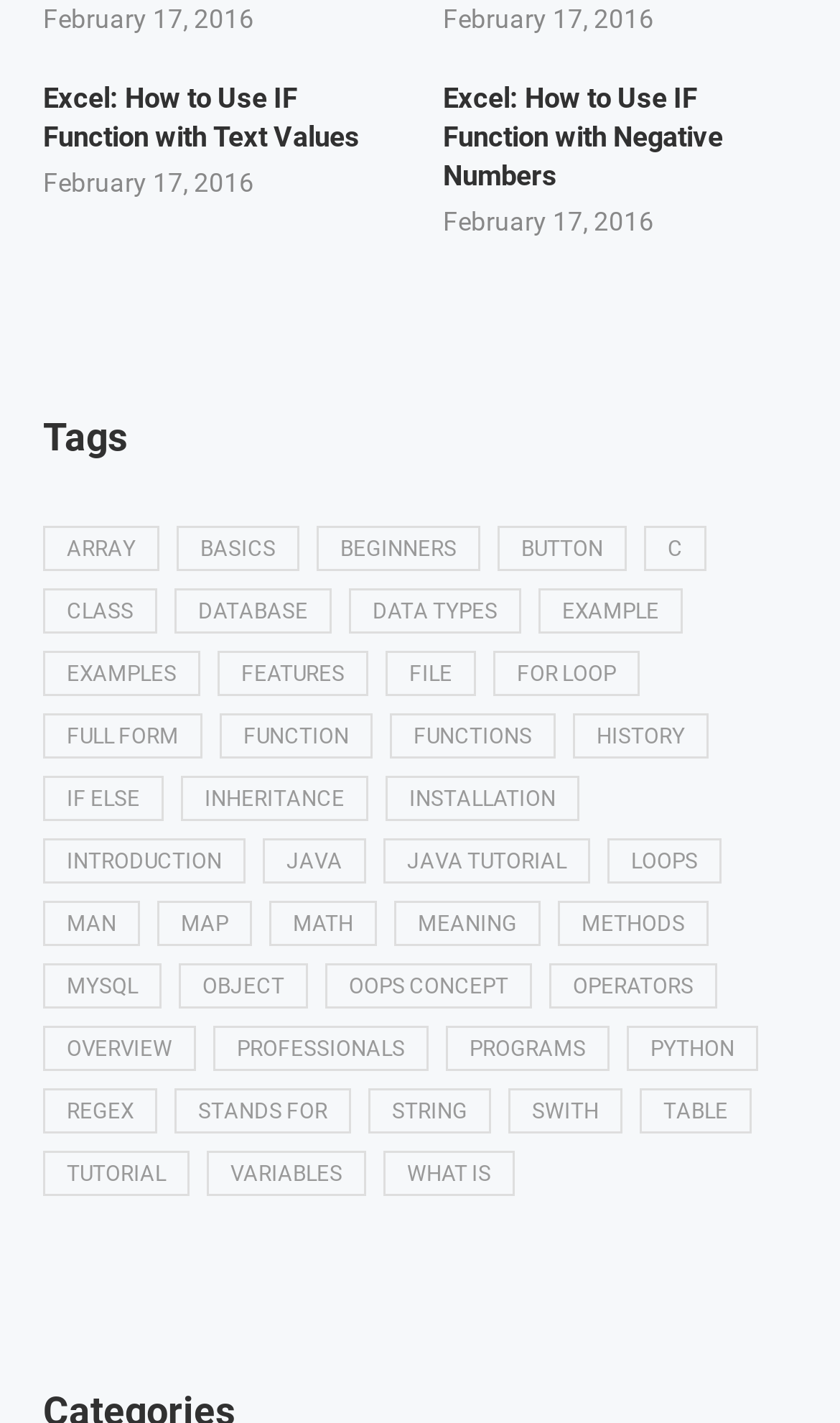Provide the bounding box for the UI element matching this description: "database".

[0.208, 0.423, 0.395, 0.455]